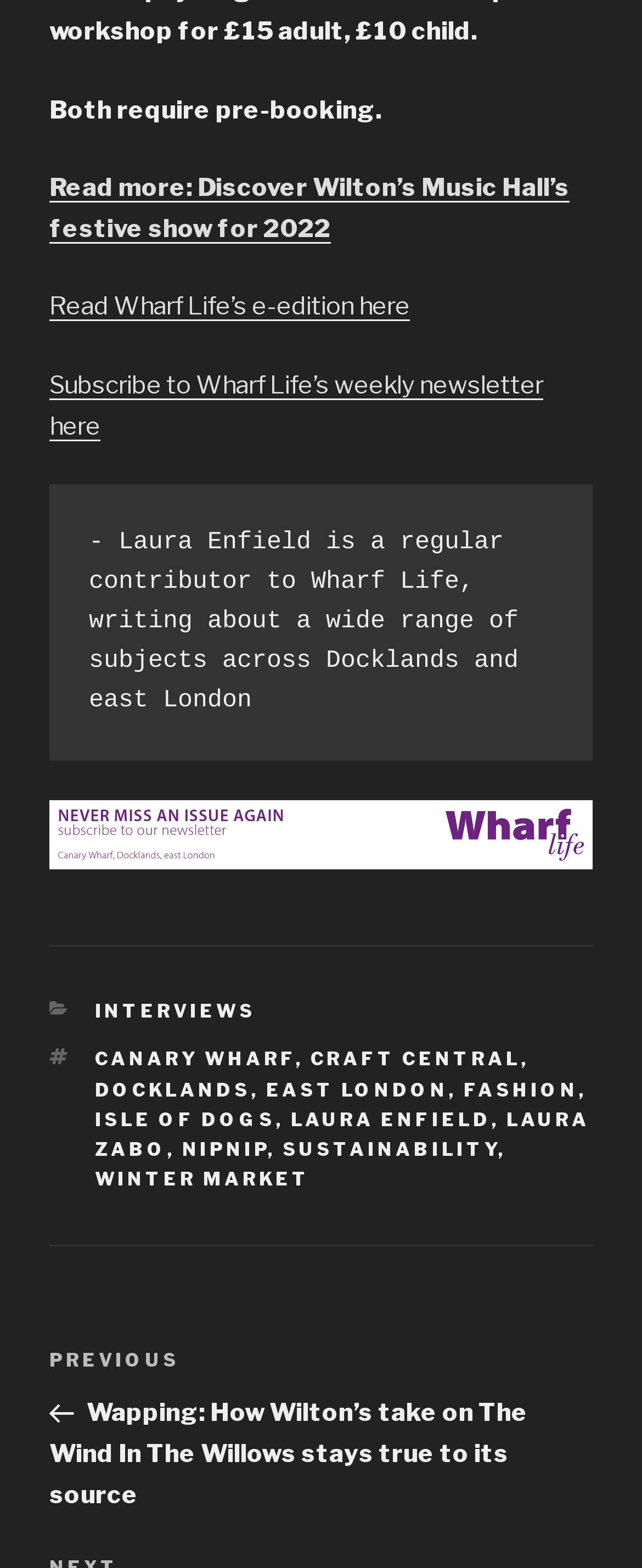What is the category of the post?
Please use the image to provide a one-word or short phrase answer.

INTERVIEWS